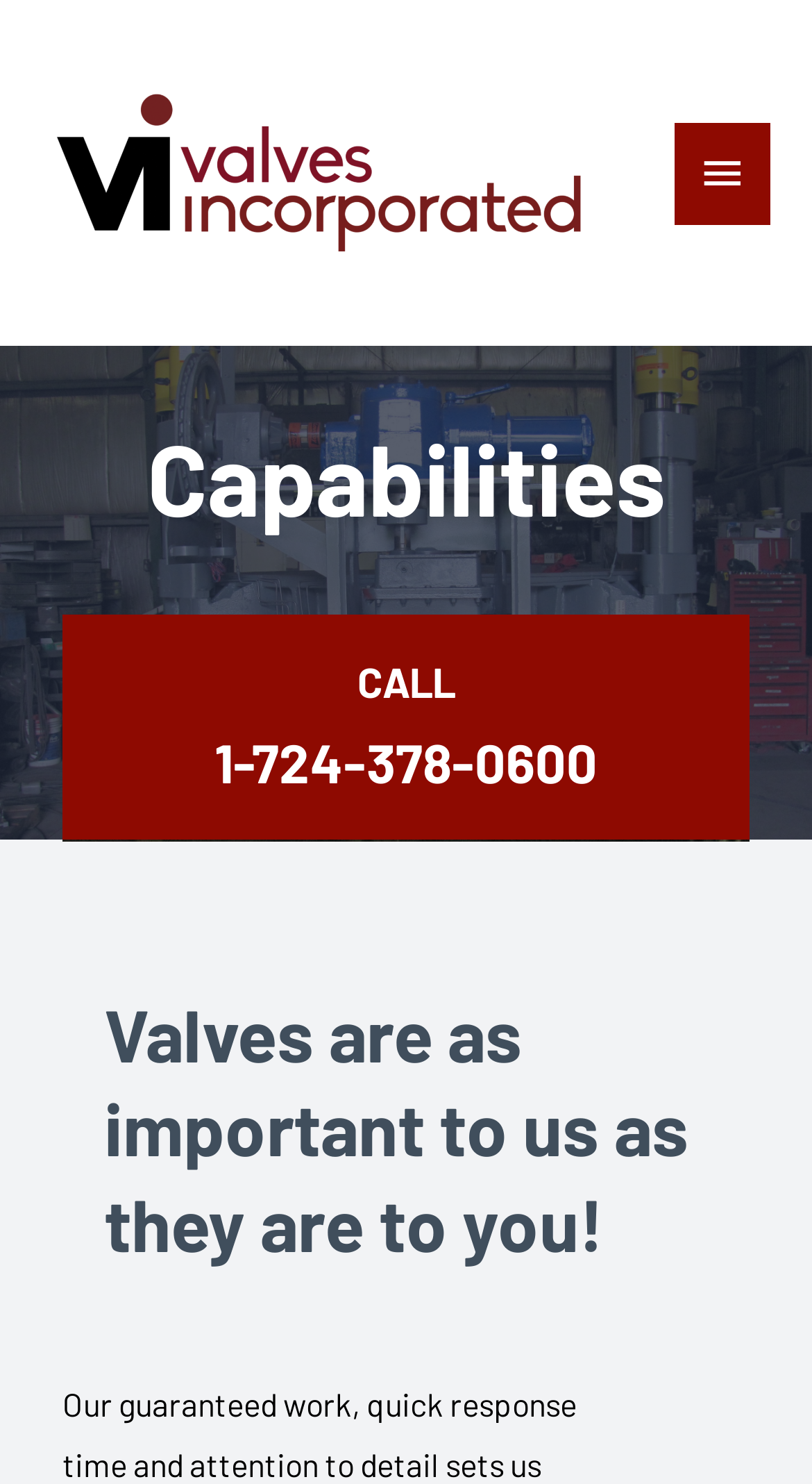What is the company name?
Give a detailed and exhaustive answer to the question.

The company name can be found in the top-left corner of the webpage, where it says 'Valves Incorporated – Pittsburgh, PA'.